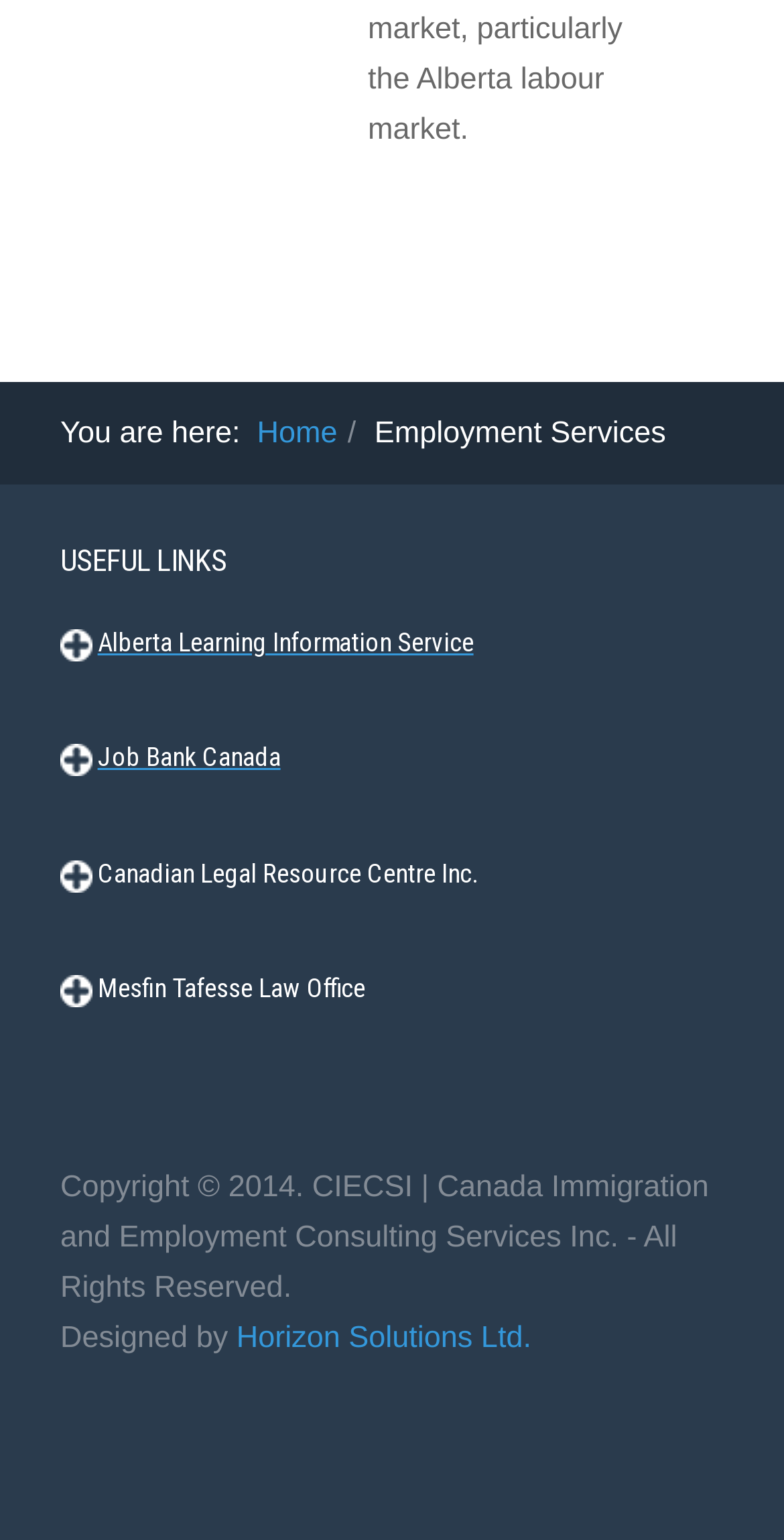Respond with a single word or phrase for the following question: 
How many links are there in the useful links section?

4